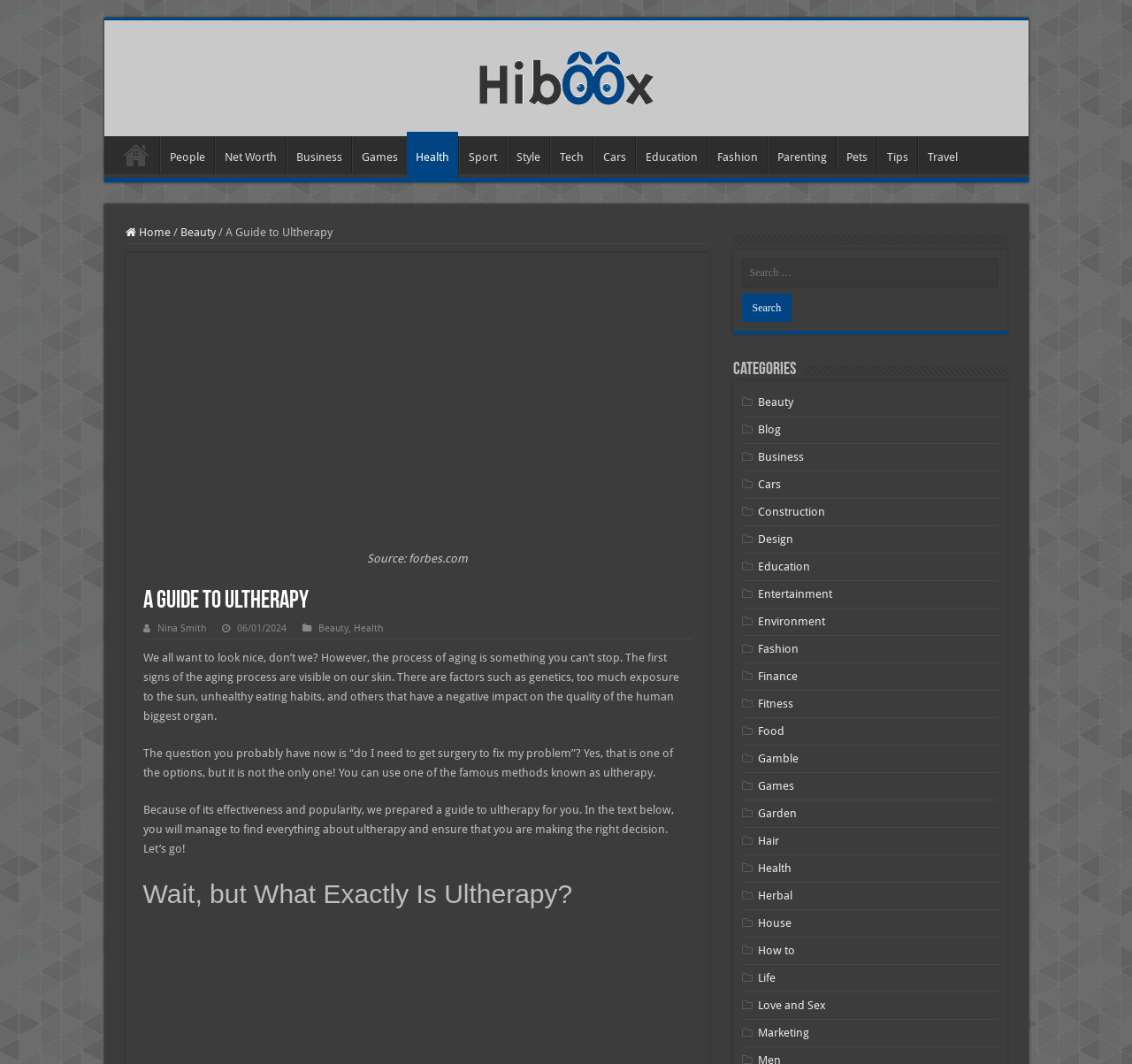What is the website's logo?
Please use the image to deliver a detailed and complete answer.

The website's logo is located at the top left corner of the webpage, and it is an image with the text 'Hi Boox' written on it.